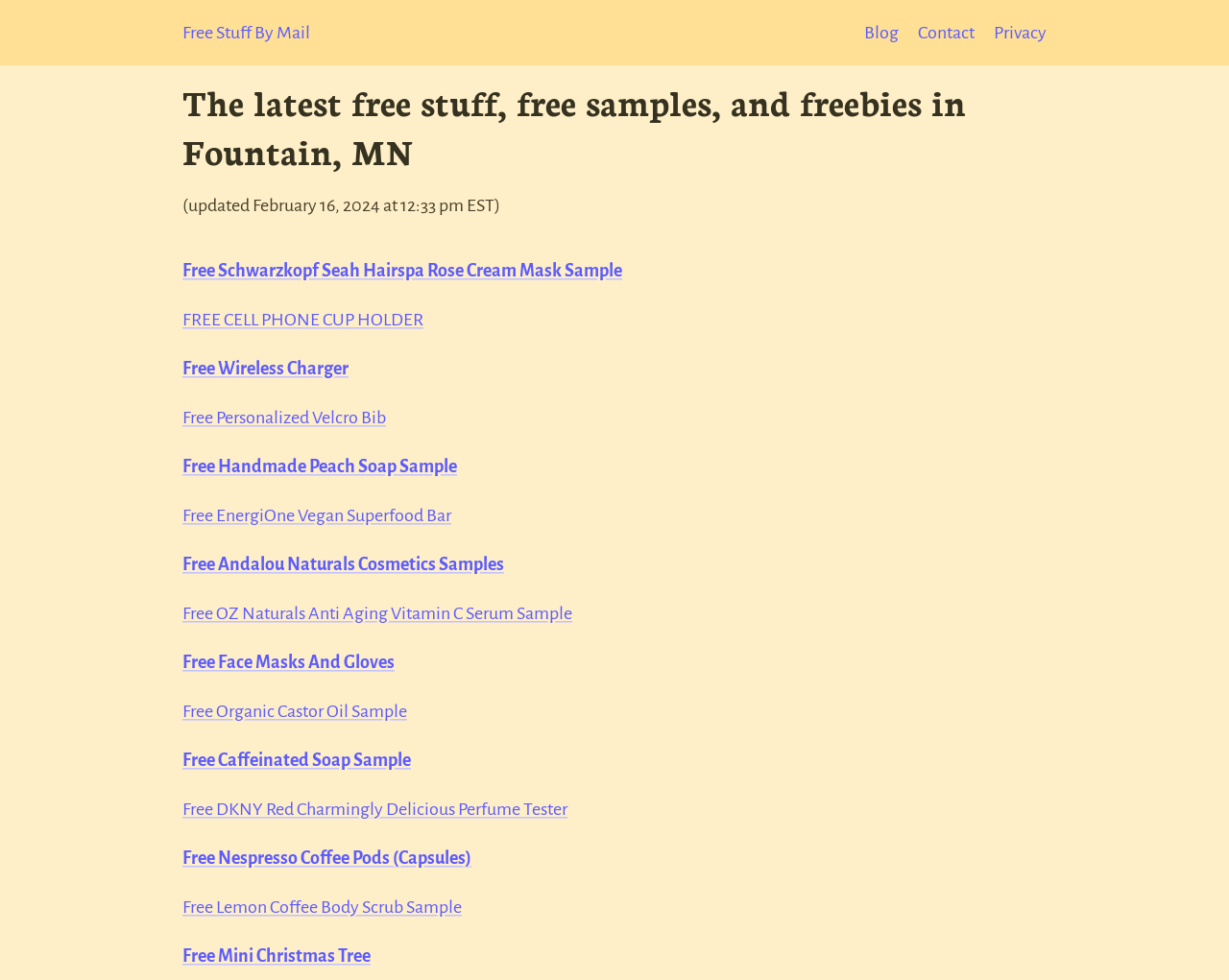Can you find the bounding box coordinates for the UI element given this description: "Free Wireless Charger"? Provide the coordinates as four float numbers between 0 and 1: [left, top, right, bottom].

[0.148, 0.367, 0.284, 0.386]